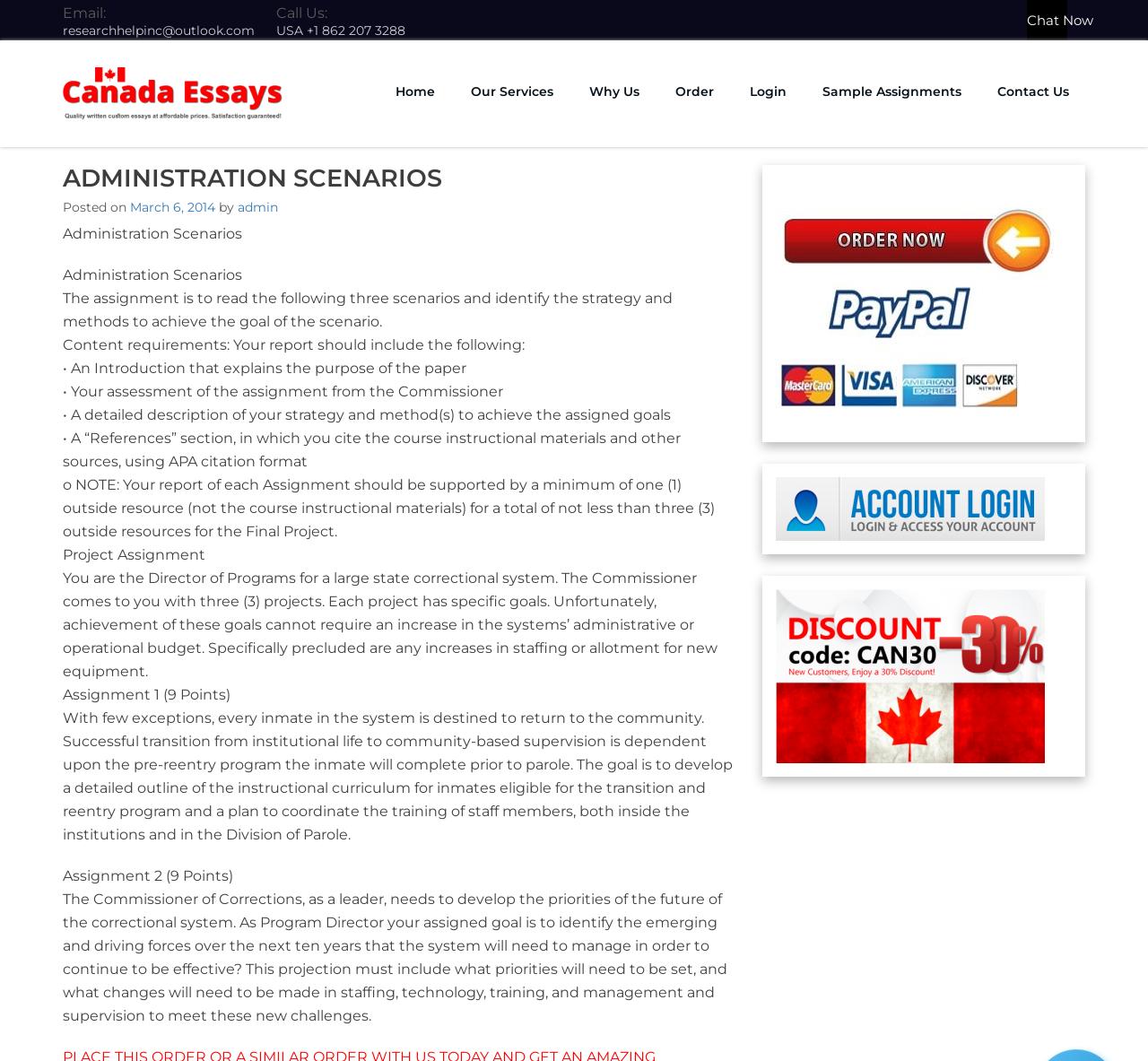Please determine the bounding box coordinates for the element with the description: "Sample Assignments".

[0.702, 0.038, 0.852, 0.135]